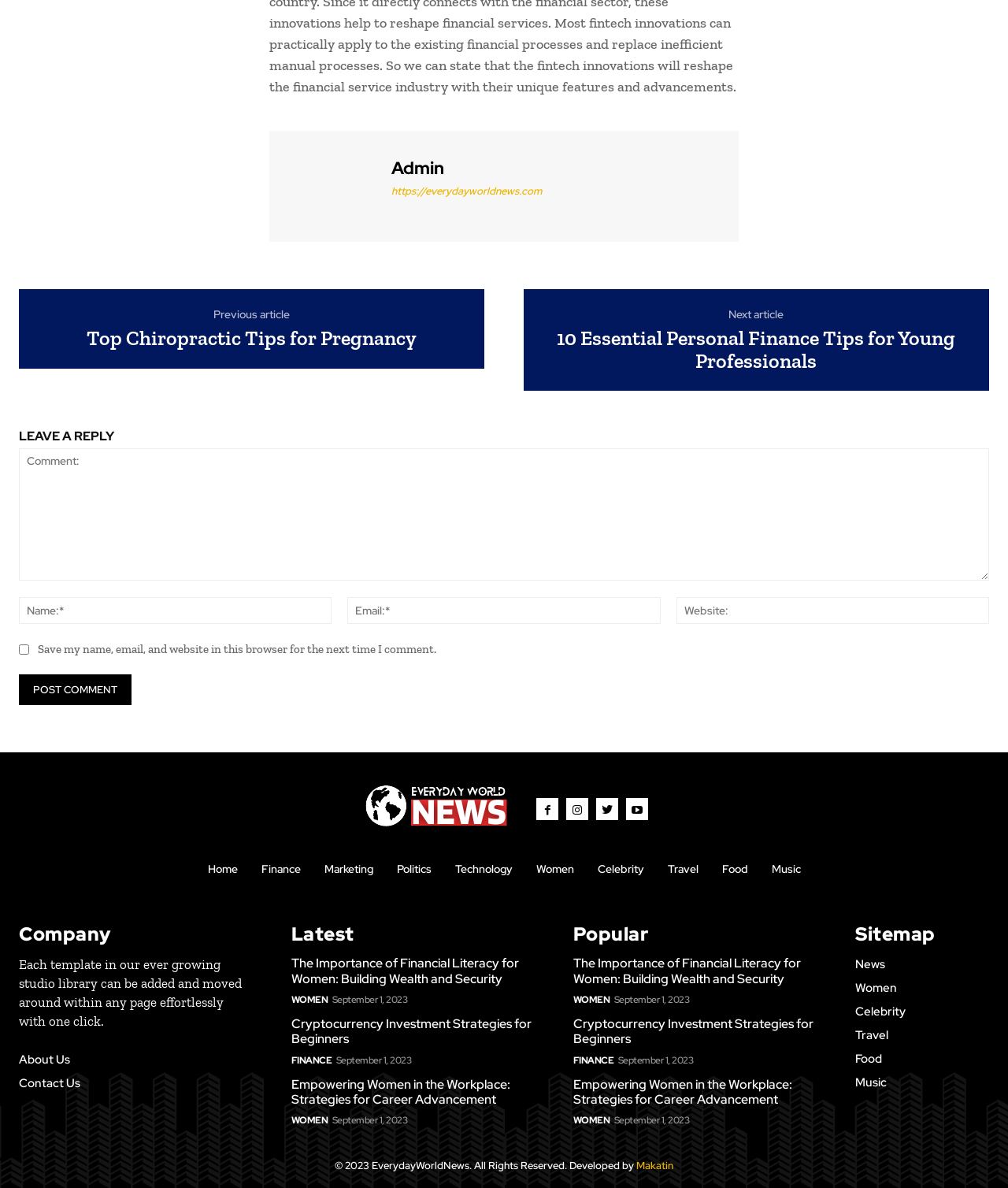Please determine the bounding box coordinates for the element that should be clicked to follow these instructions: "Click on the 'Top Chiropractic Tips for Pregnancy' article".

[0.086, 0.274, 0.413, 0.295]